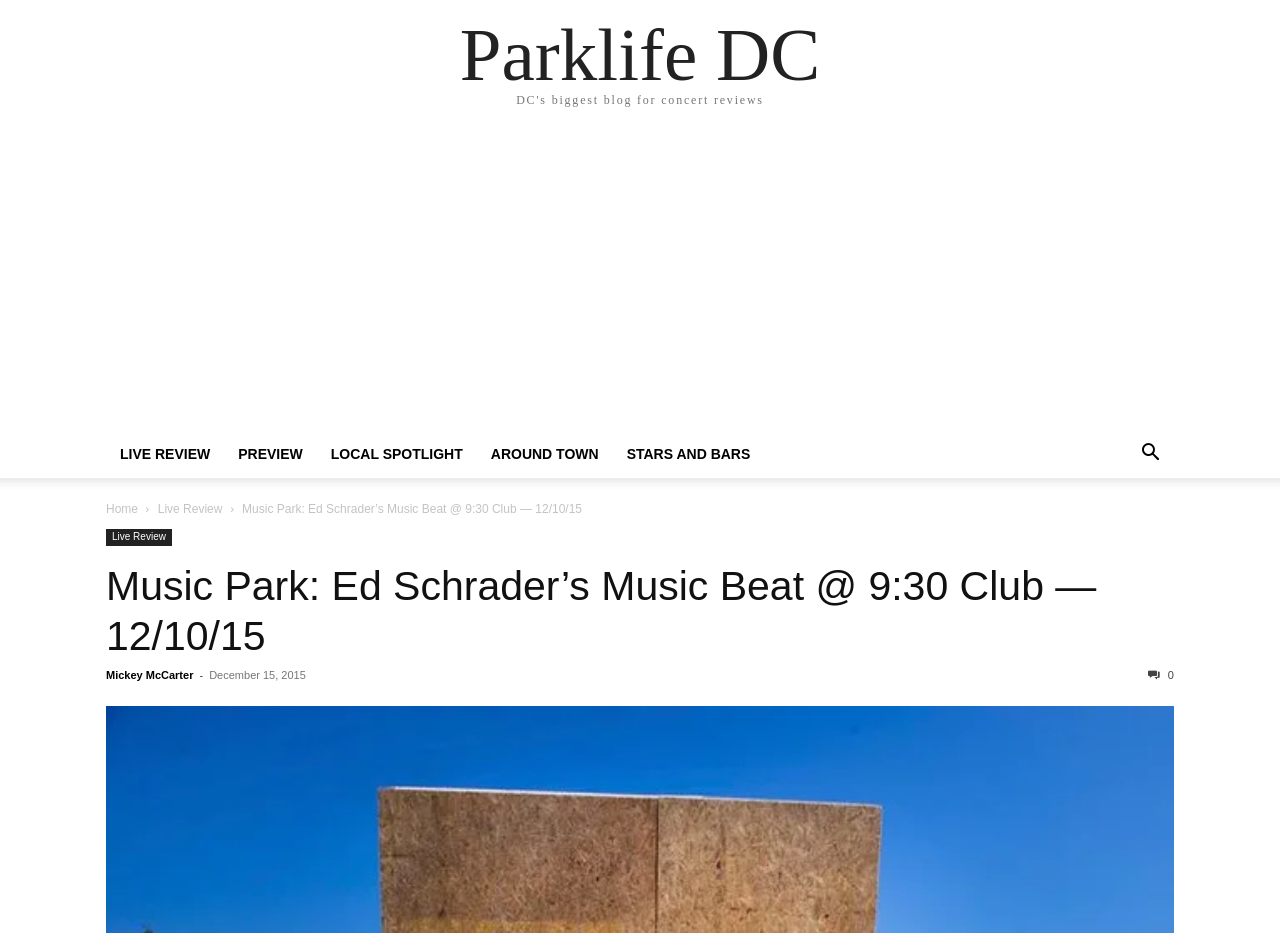What is the category of the article?
Answer the question in as much detail as possible.

The category of the article is mentioned in the webpage as a link element with the text 'LIVE REVIEW', which is one of the navigation links at the top of the webpage.